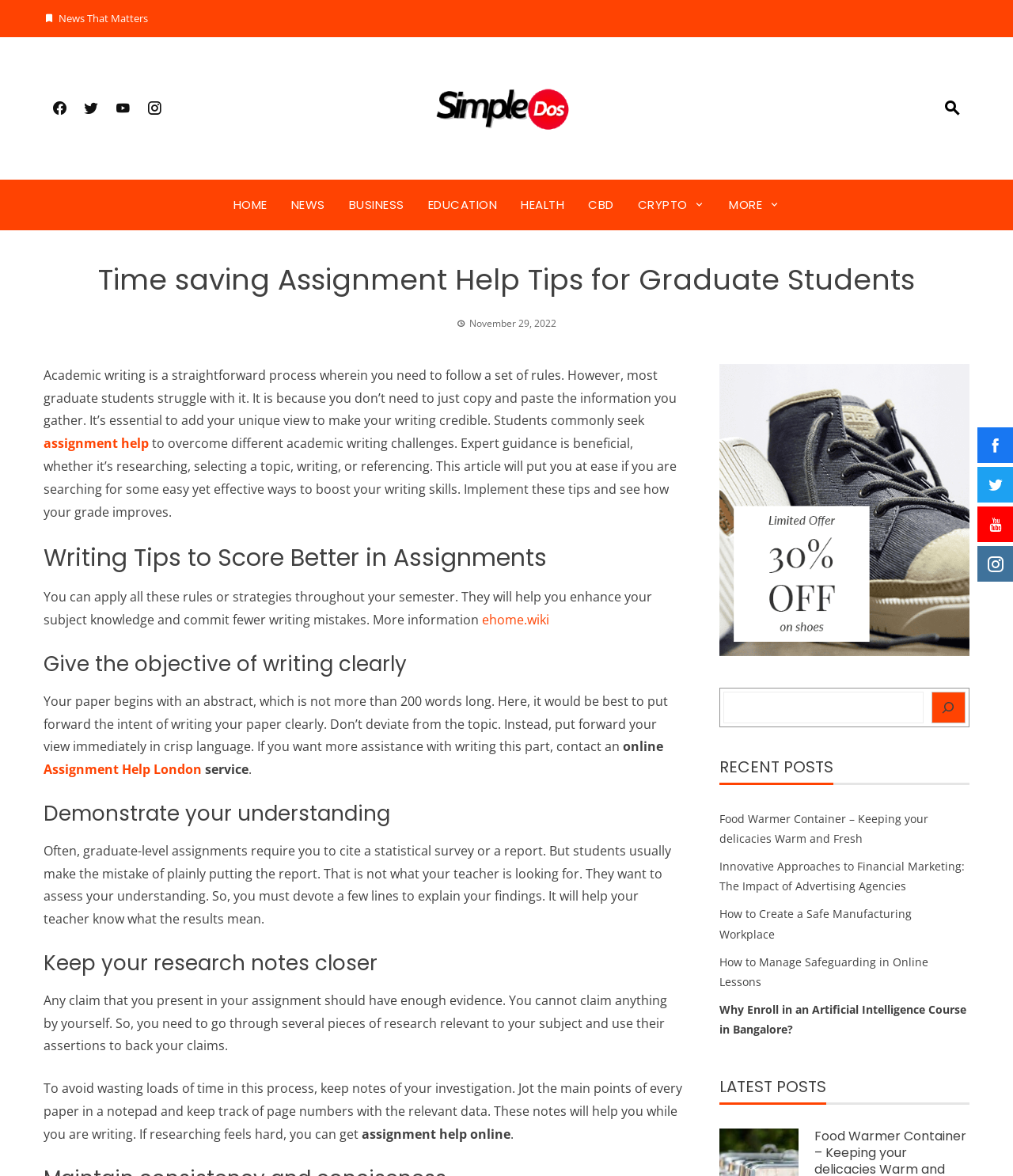Identify the bounding box coordinates necessary to click and complete the given instruction: "Search for something".

[0.714, 0.588, 0.911, 0.615]